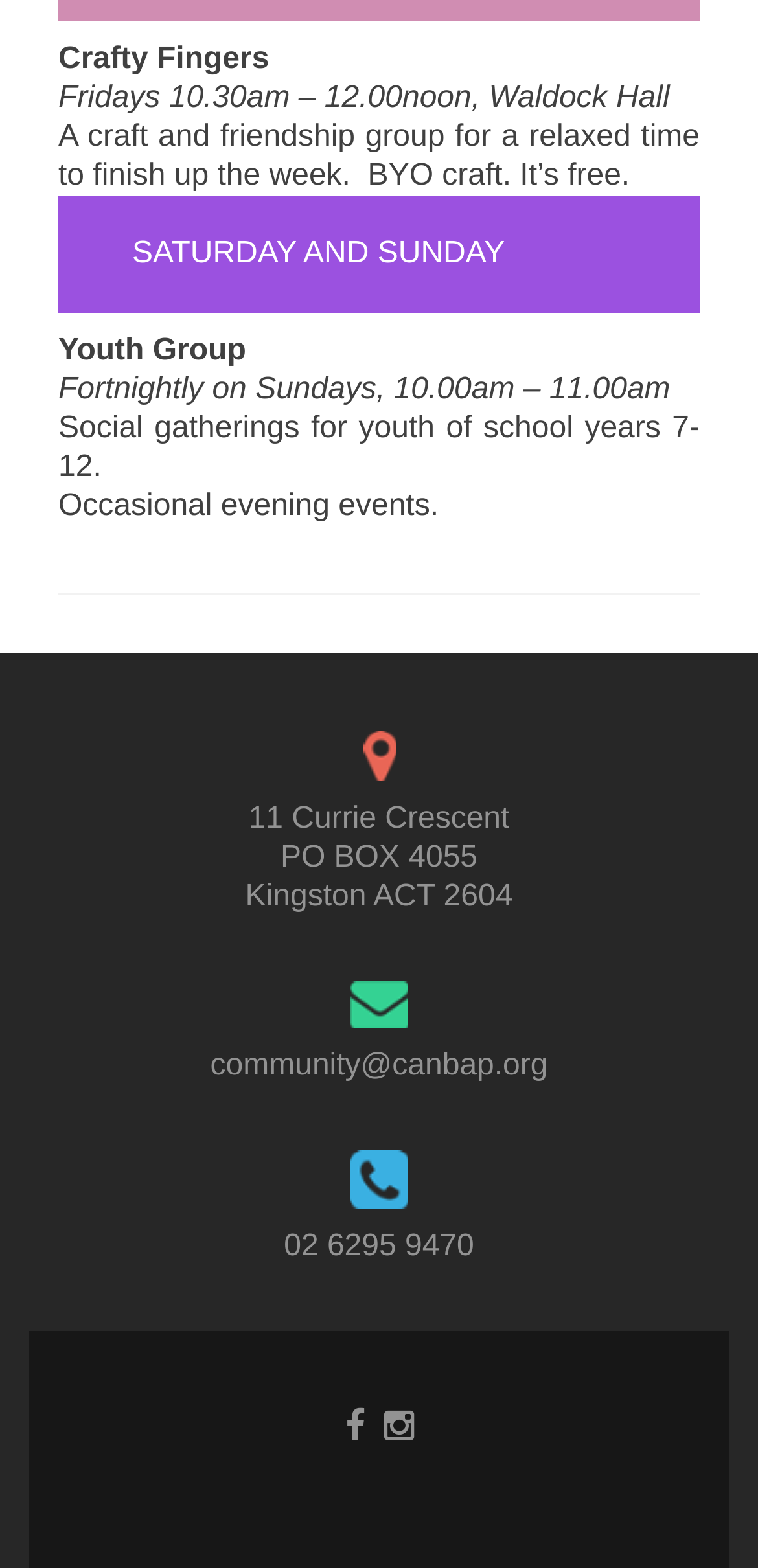Respond to the following query with just one word or a short phrase: 
What are the social media platforms of the organization?

Facebook and Twitter